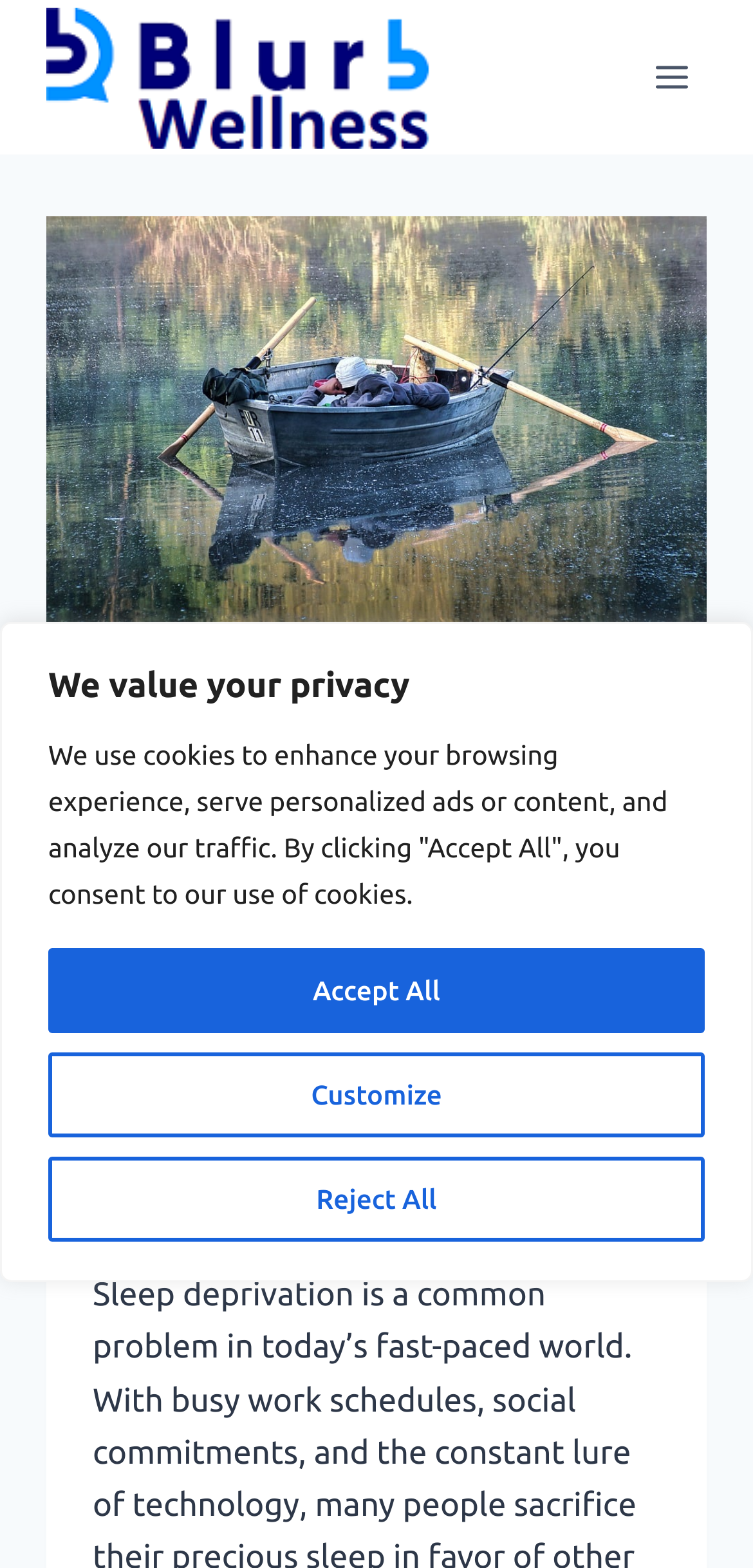Give the bounding box coordinates for the element described as: "Reject All".

[0.064, 0.738, 0.936, 0.792]